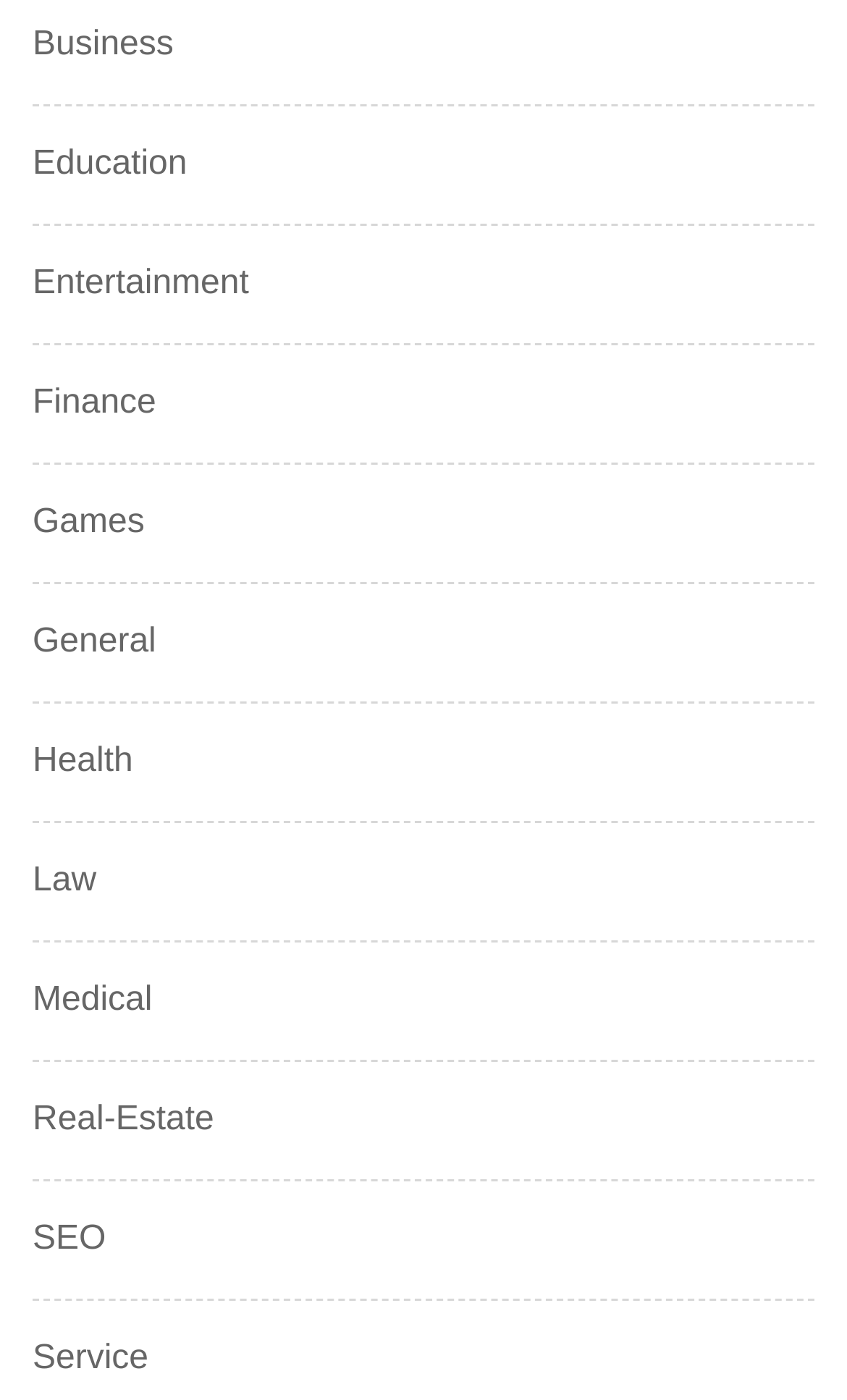Are the categories listed in alphabetical order?
Using the image, give a concise answer in the form of a single word or short phrase.

Yes